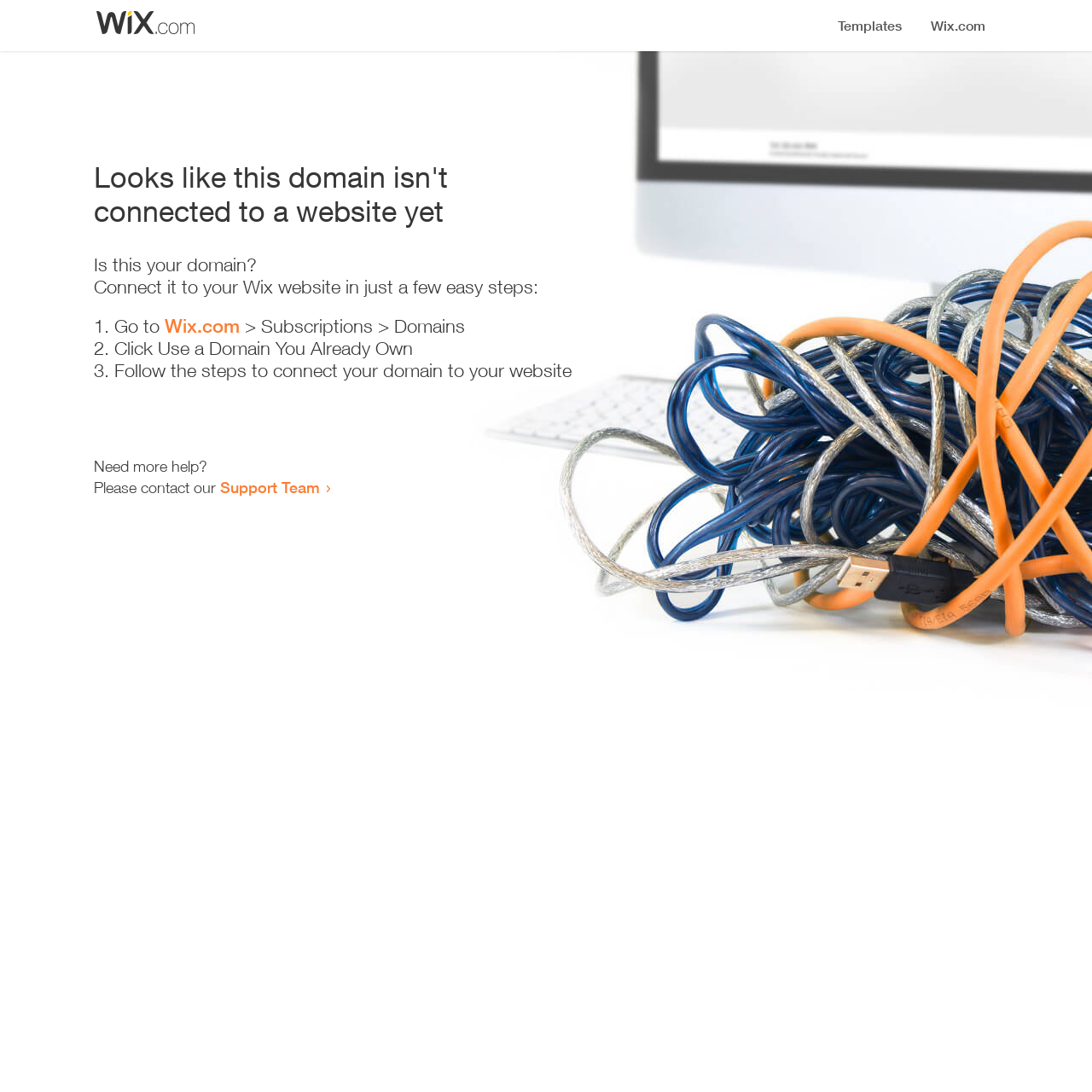Offer an extensive depiction of the webpage and its key elements.

The webpage appears to be an error page, indicating that a domain is not connected to a website yet. At the top, there is a small image, likely a logo or icon. Below the image, a prominent heading reads "Looks like this domain isn't connected to a website yet". 

Underneath the heading, there is a series of instructions to connect the domain to a Wix website. The instructions are presented in a step-by-step format, with each step numbered and accompanied by a brief description. The first step is to go to Wix.com, followed by navigating to the Subscriptions and Domains section. The second step is to click "Use a Domain You Already Own", and the third step is to follow the instructions to connect the domain to the website.

At the bottom of the page, there is a section offering additional help, with a message "Need more help?" followed by an invitation to contact the Support Team via a link.